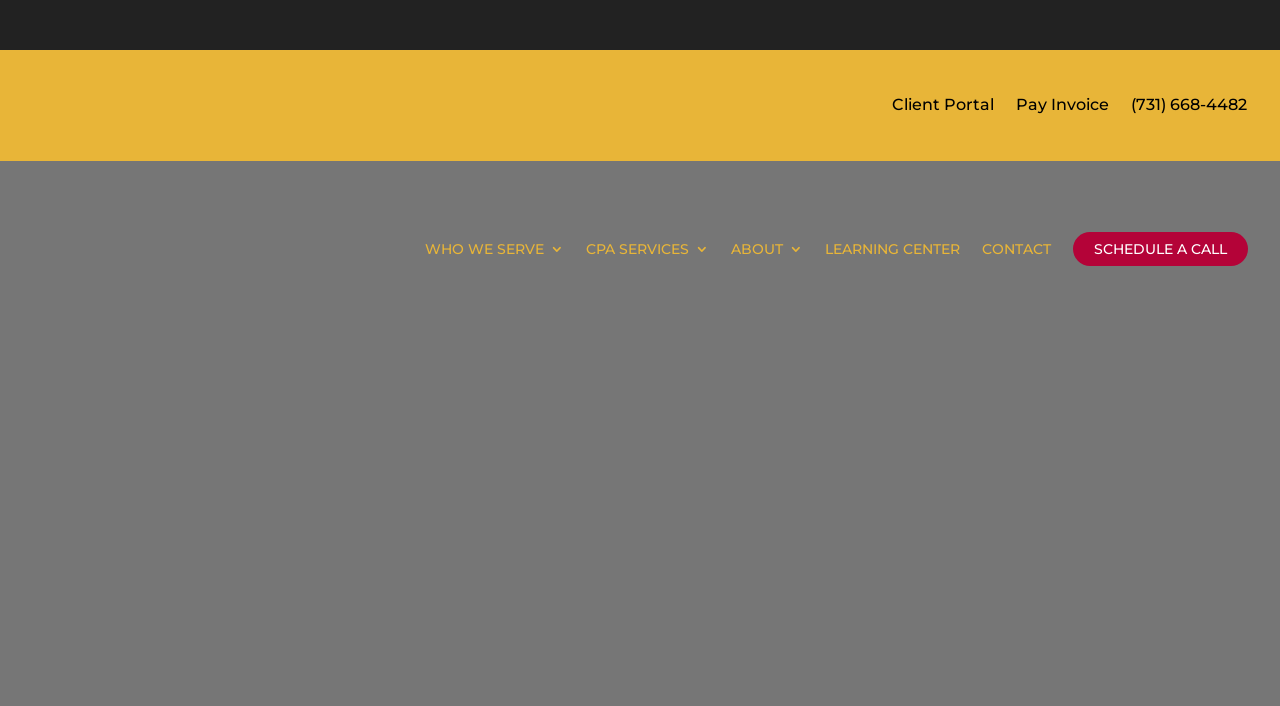Determine the bounding box coordinates of the section to be clicked to follow the instruction: "Pay an Invoice". The coordinates should be given as four float numbers between 0 and 1, formatted as [left, top, right, bottom].

[0.794, 0.139, 0.866, 0.17]